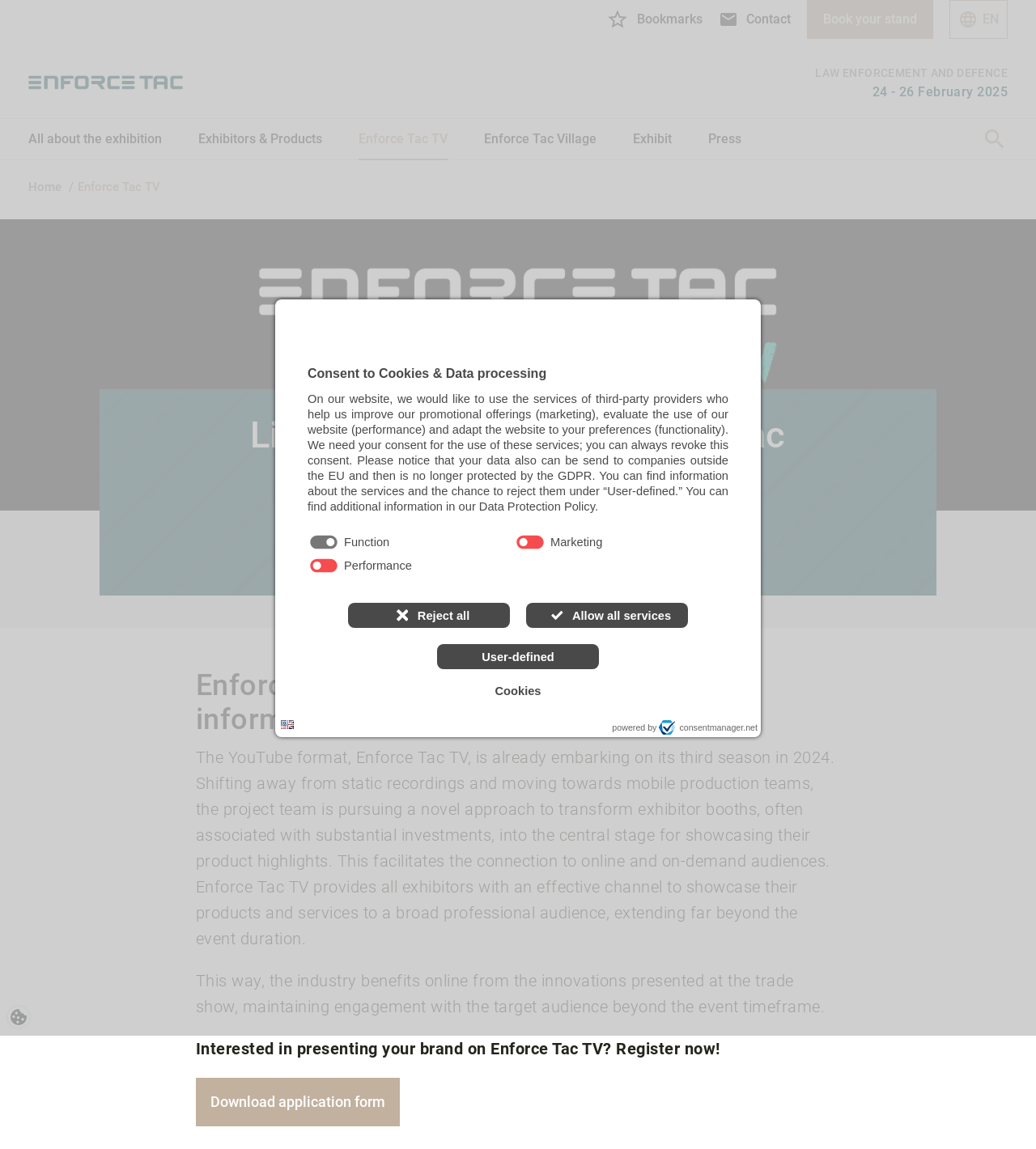Provide the bounding box coordinates of the area you need to click to execute the following instruction: "Click the 'search' button".

[0.948, 0.11, 0.973, 0.132]